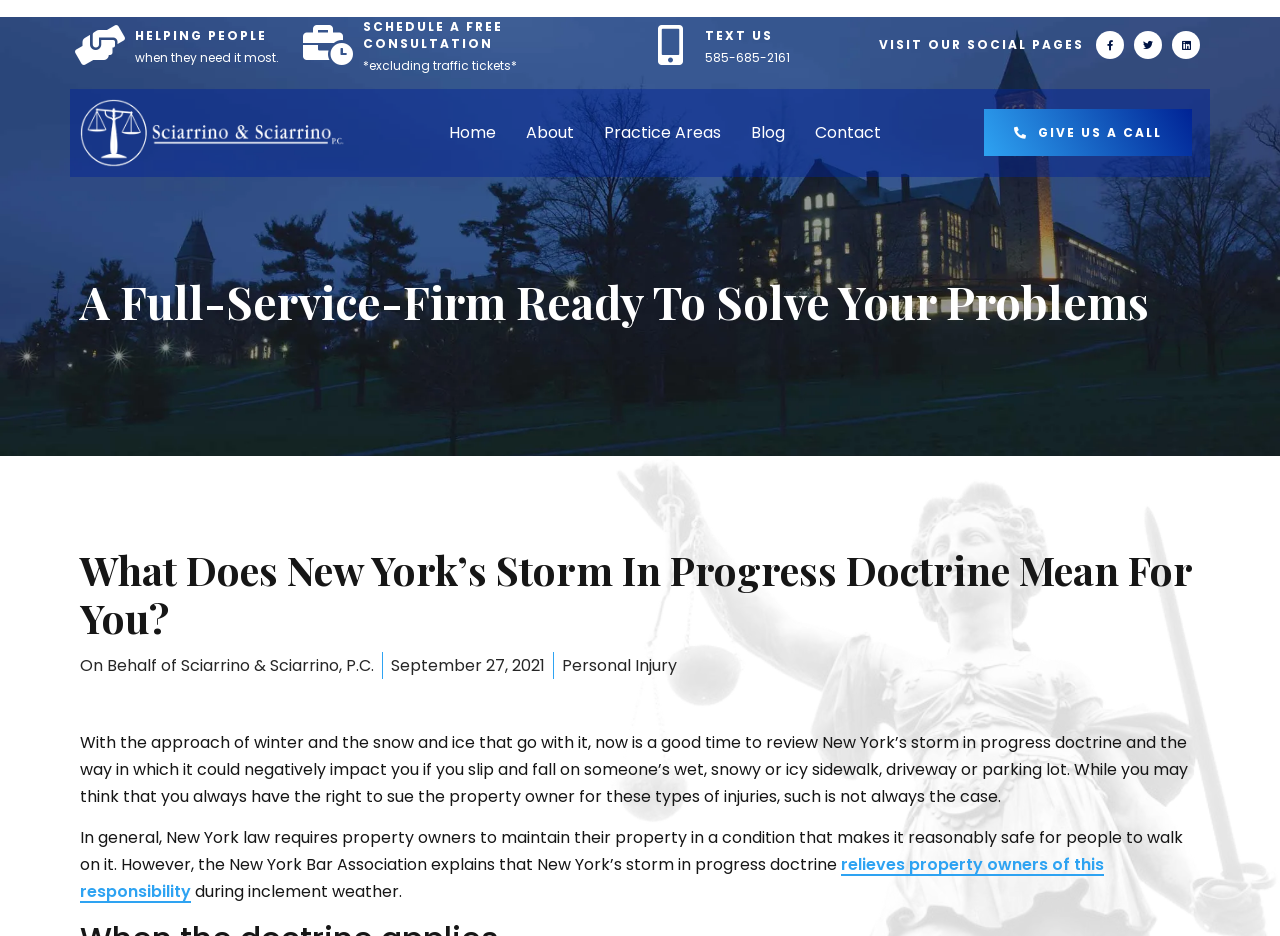Determine the bounding box coordinates of the clickable element to complete this instruction: "Text us". Provide the coordinates in the format of four float numbers between 0 and 1, [left, top, right, bottom].

[0.551, 0.028, 0.604, 0.046]